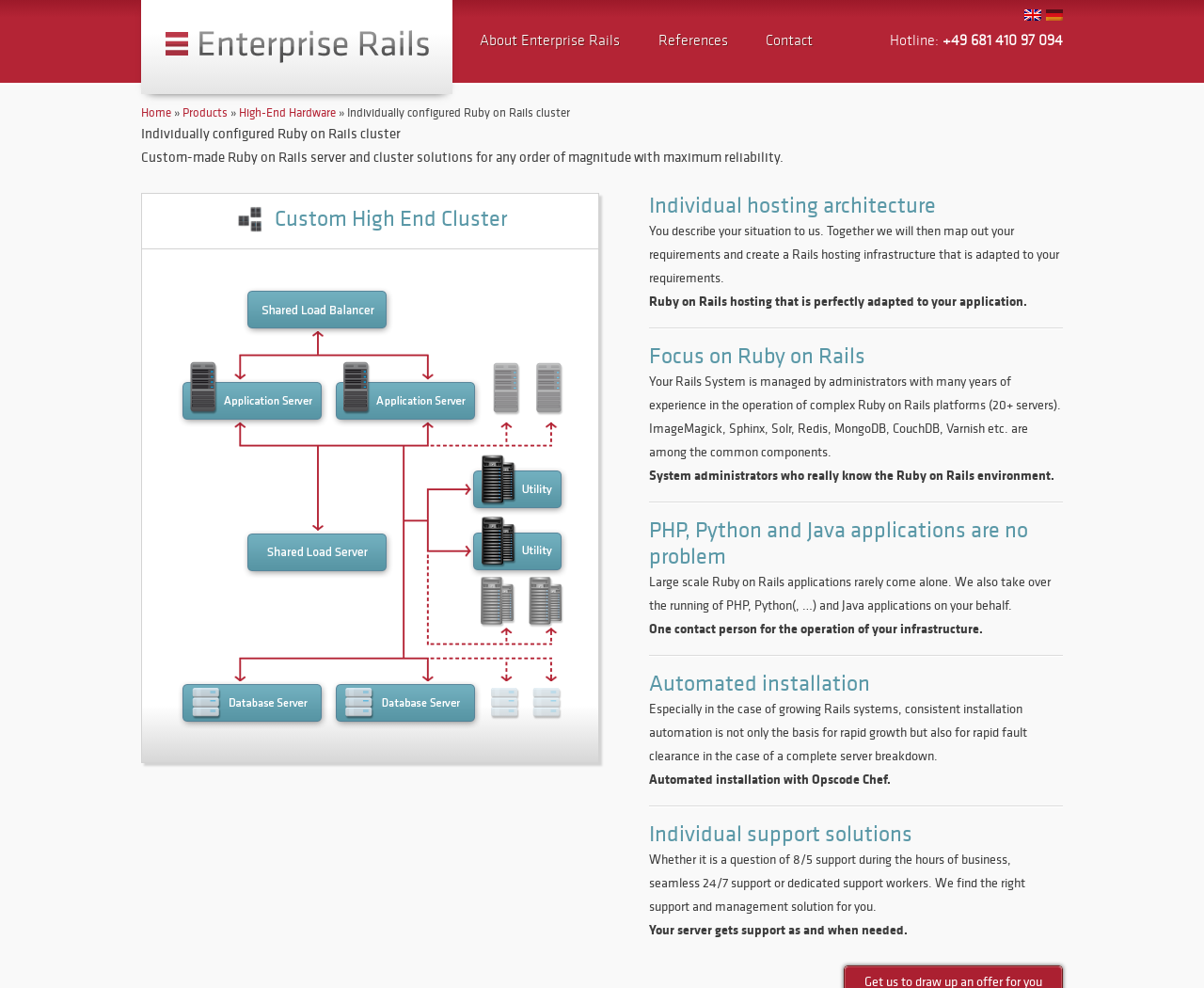Highlight the bounding box coordinates of the region I should click on to meet the following instruction: "Explore high-end hardware".

[0.198, 0.108, 0.279, 0.121]